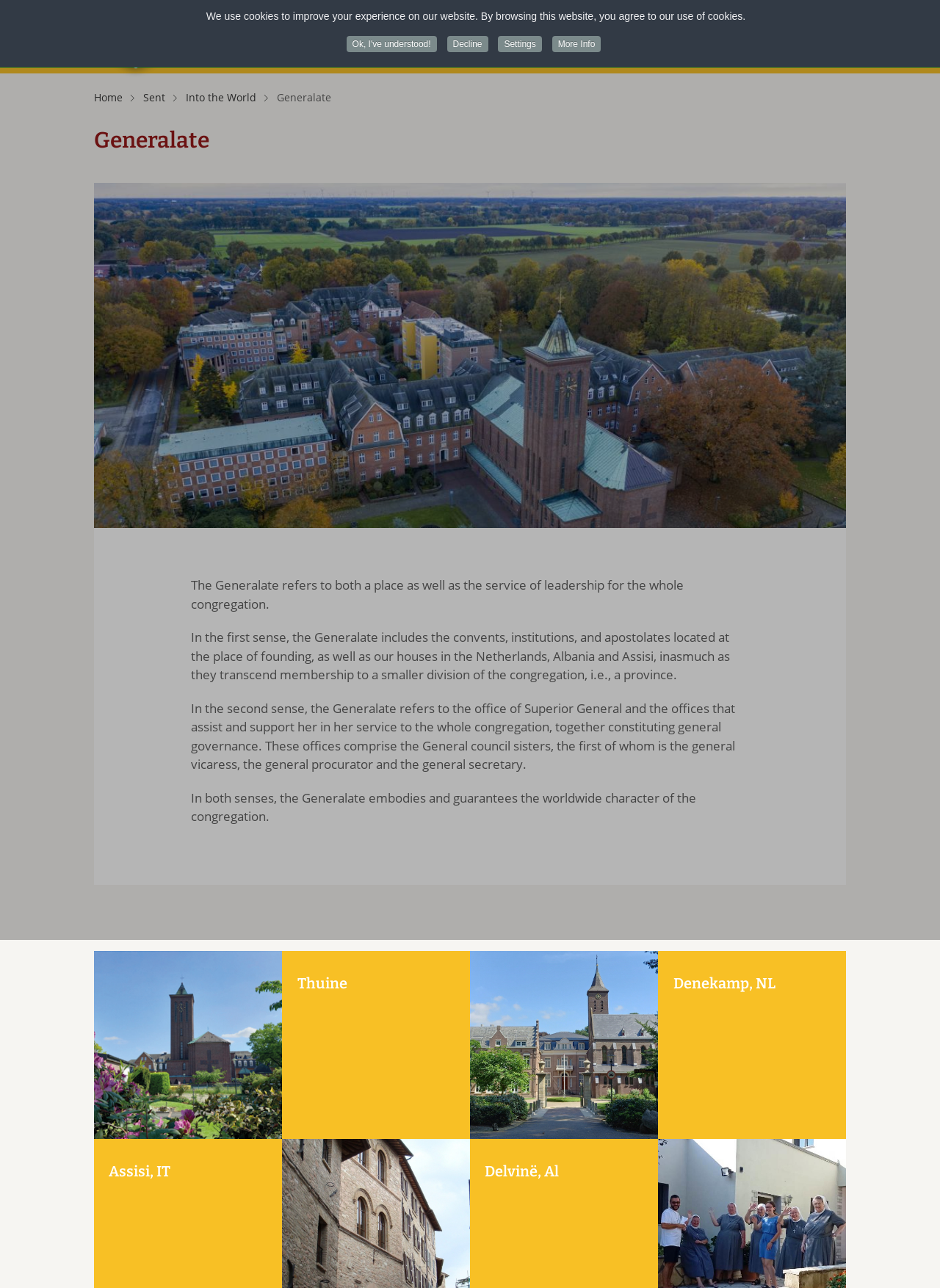What is the name of the congregation?
Using the information from the image, answer the question thoroughly.

The name of the congregation can be found in the link 'Franziskanerinnen Thuine' at the top of the webpage, which is also the title of the webpage.